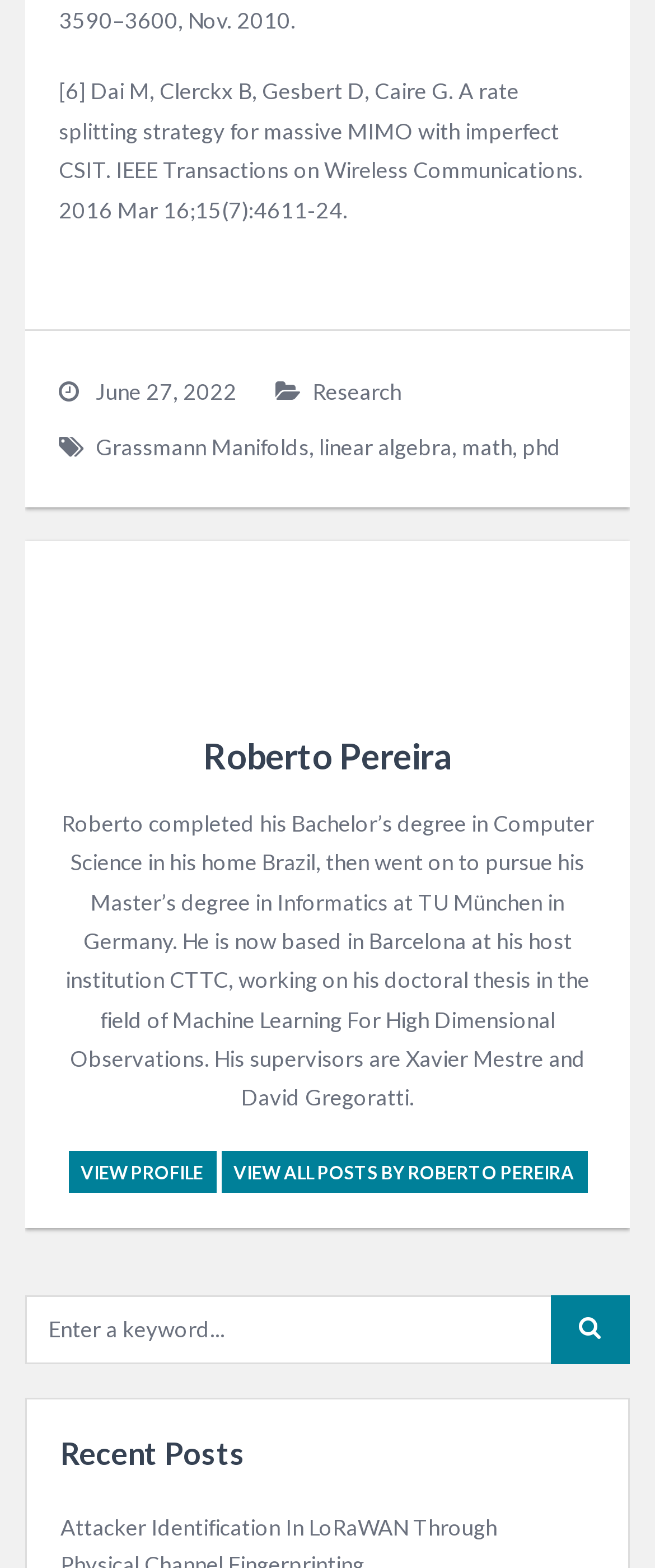What can be done by clicking the 'VIEW PROFILE' link?
Please answer the question with as much detail and depth as you can.

The link 'VIEW PROFILE' is likely to take the user to Roberto Pereira's profile page, where more information about him can be found.